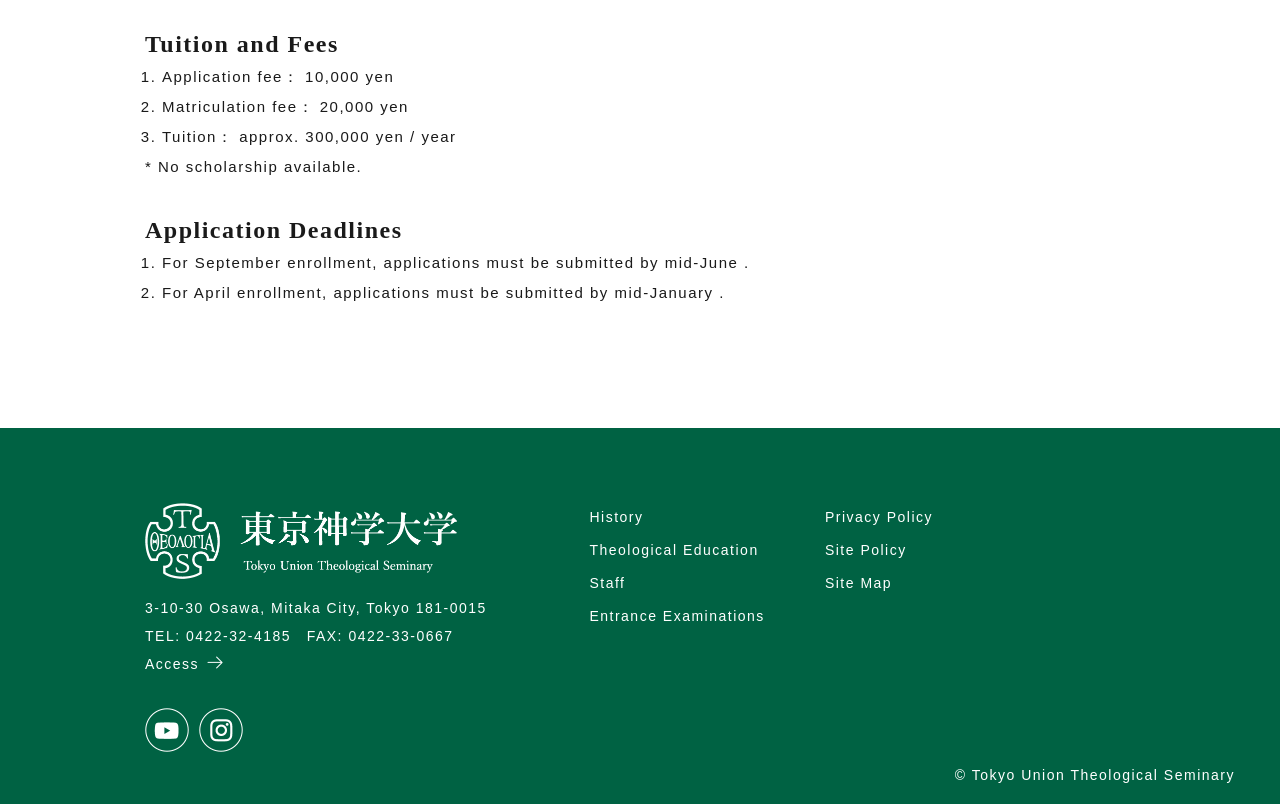How many links are there in the footer section?
Answer the question with a detailed and thorough explanation.

The footer section of the webpage contains several links, including 'Tokyo Union Theological Seminary', 'Access Link', 'youtube', 'instagram', 'History', 'Theological Education', and 'Staff'. There are a total of 7 links in the footer section.